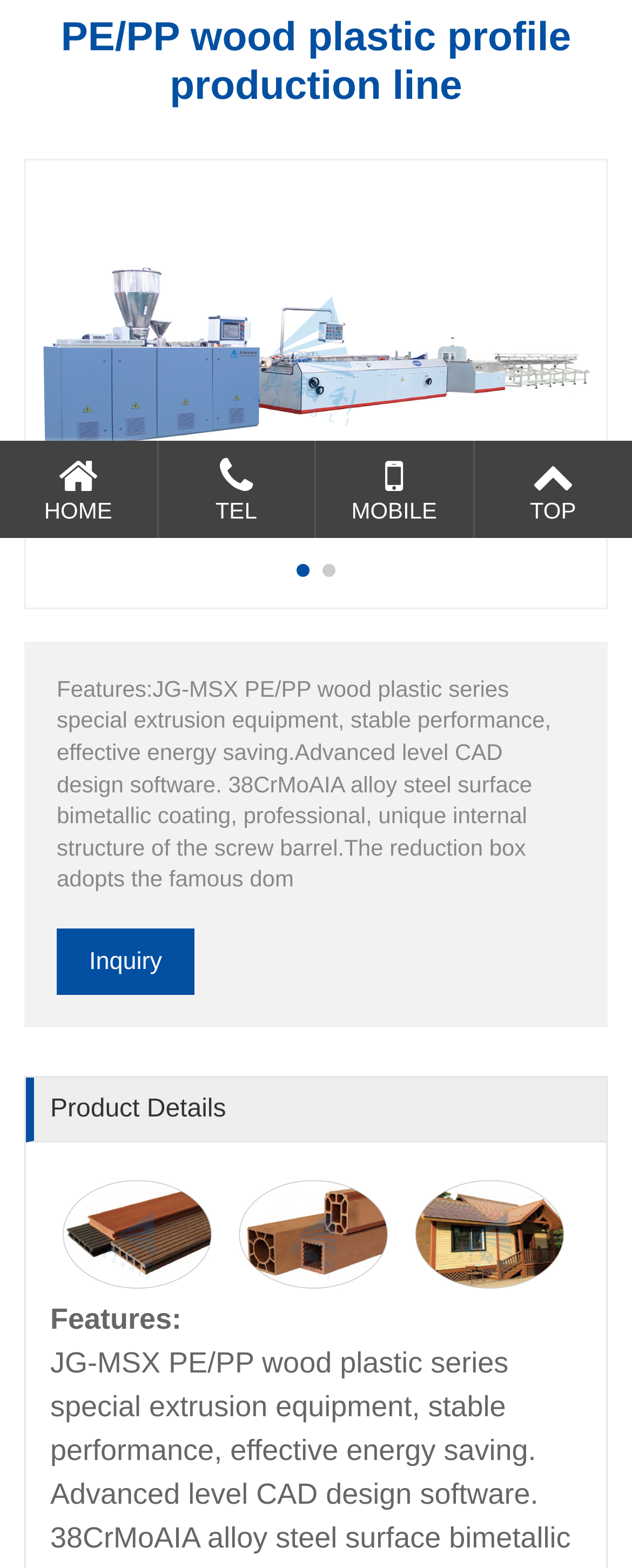Find the UI element described as: "aria-label="Go to slide 1"" and predict its bounding box coordinates. Ensure the coordinates are four float numbers between 0 and 1, [left, top, right, bottom].

[0.469, 0.359, 0.49, 0.368]